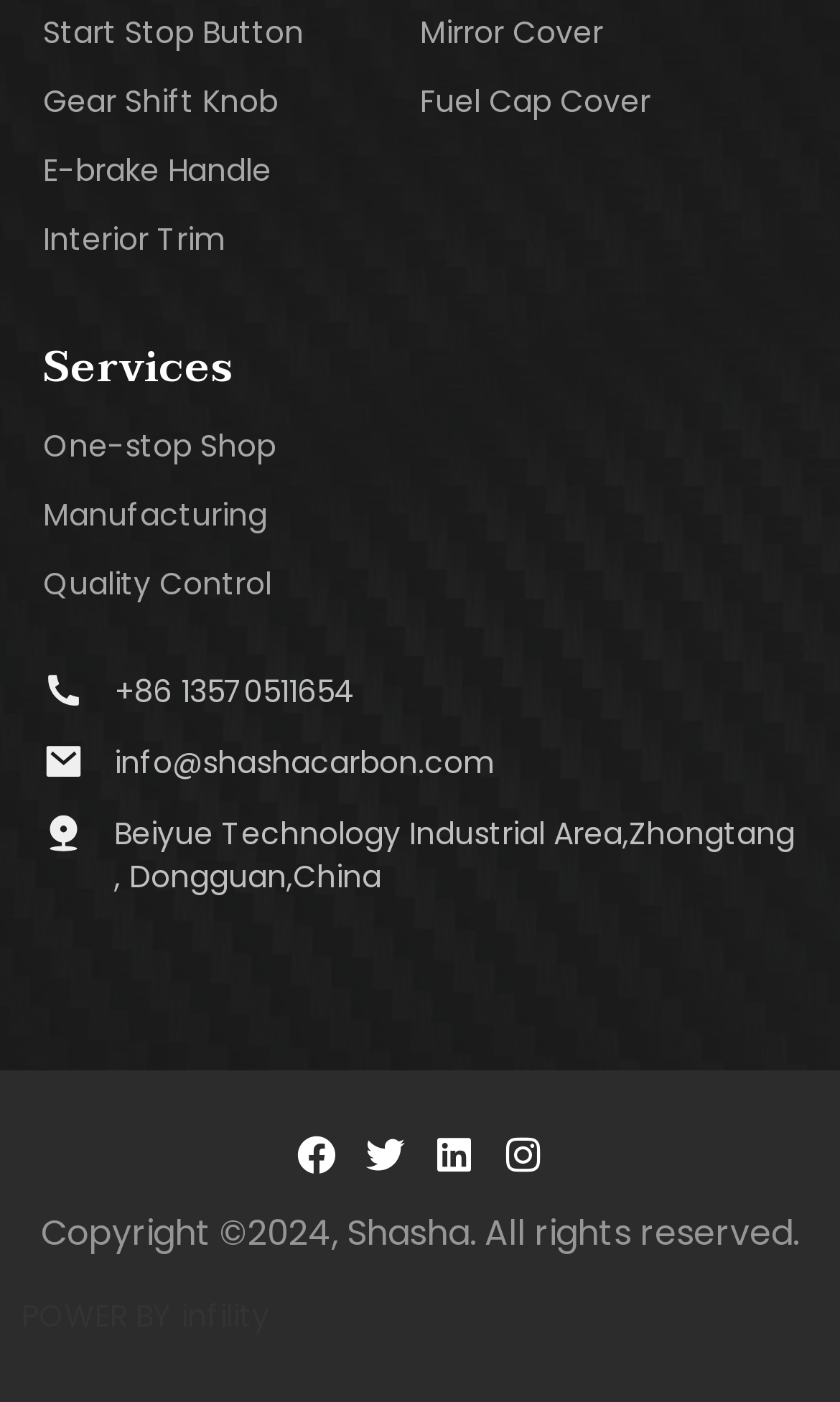Bounding box coordinates are specified in the format (top-left x, top-left y, bottom-right x, bottom-right y). All values are floating point numbers bounded between 0 and 1. Please provide the bounding box coordinate of the region this sentence describes: One-stop Shop

[0.051, 0.302, 0.328, 0.333]